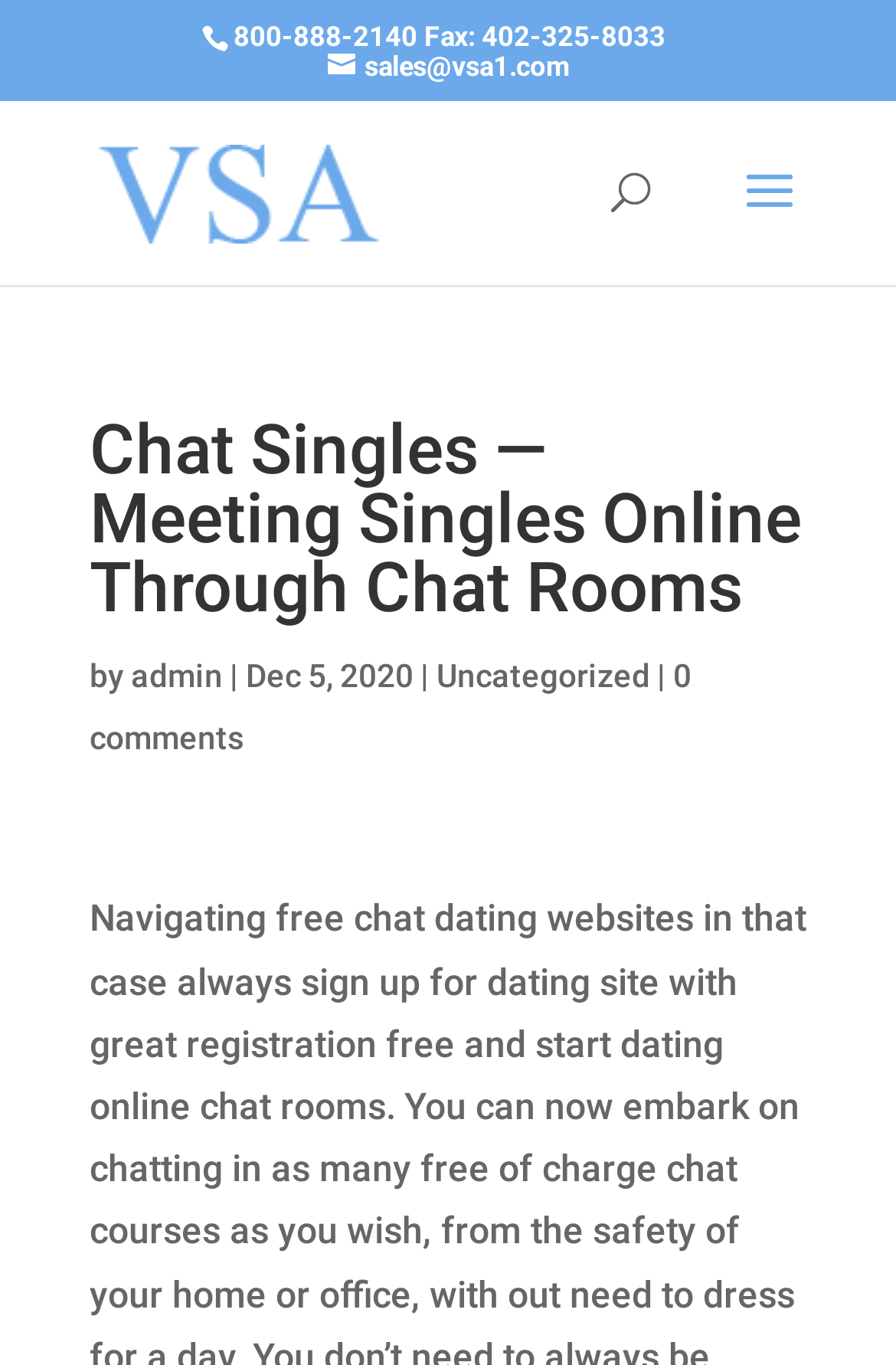Elaborate on the webpage's design and content in a detailed caption.

The webpage is about VSA Chat Singles, a platform for meeting singles online through chat rooms. At the top-left corner, there is a phone number and fax number displayed as "800-888-2140 Fax: 402-325-8033". Below this, there is an email address "sales@vsa1.com" and a link to "VSA" accompanied by a small image of the VSA logo. 

On the right side of the top section, there is a search bar with a label "Search for:". 

The main content of the webpage is headed by a title "Chat Singles — Meeting Singles Online Through Chat Rooms", which spans across the top-middle section of the page. Below this title, there is a byline that reads "by admin" and is dated "Dec 5, 2020". 

To the right of the byline, there is a category link labeled "Uncategorized" and a comment count link that says "0 comments".